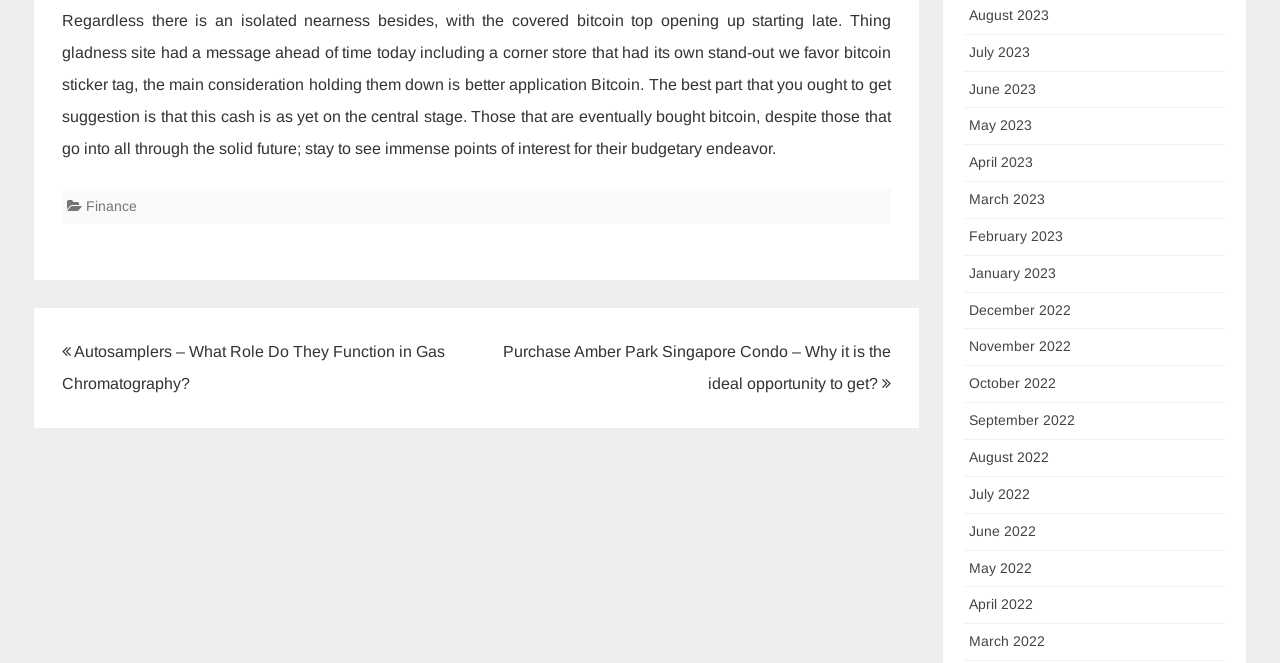Given the element description, predict the bounding box coordinates in the format (top-left x, top-left y, bottom-right x, bottom-right y). Make sure all values are between 0 and 1. Here is the element description: August 2022

[0.757, 0.677, 0.82, 0.701]